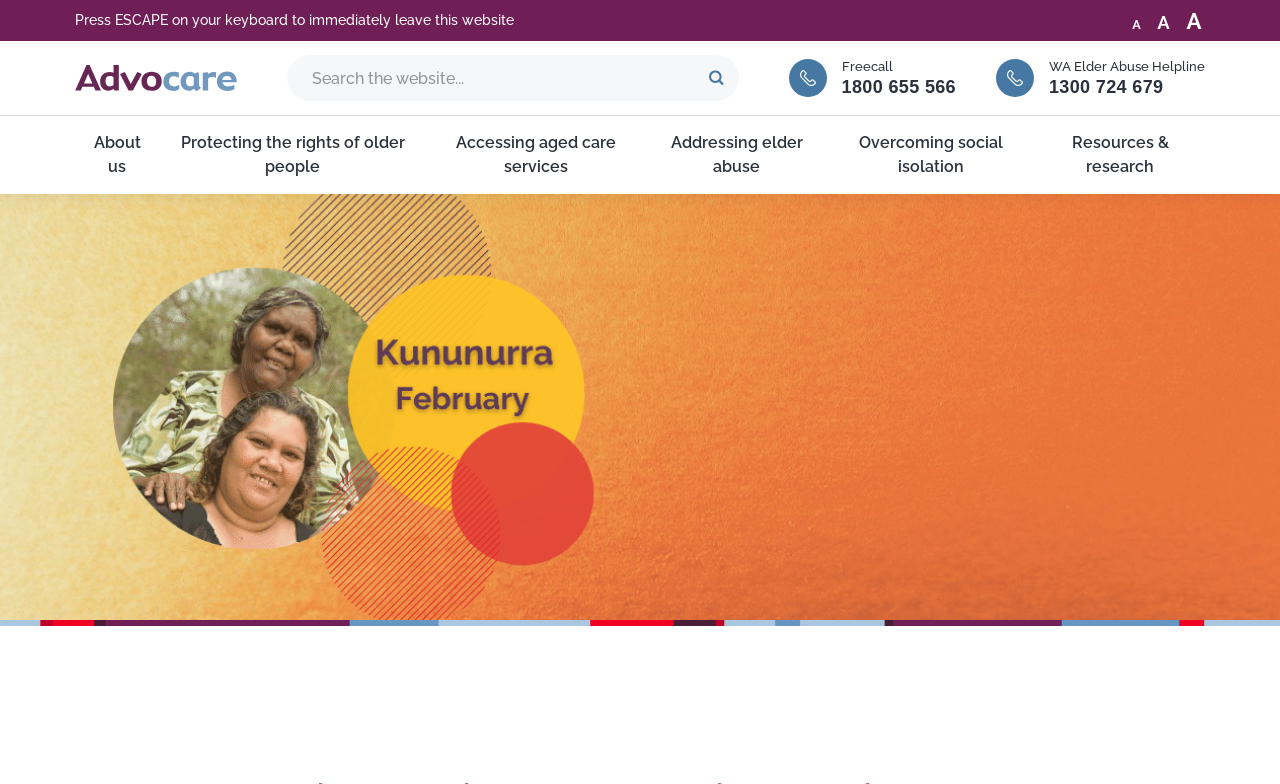Please provide the bounding box coordinates for the element that needs to be clicked to perform the following instruction: "Learn about accessing aged care services". The coordinates should be given as four float numbers between 0 and 1, i.e., [left, top, right, bottom].

[0.333, 0.148, 0.505, 0.248]